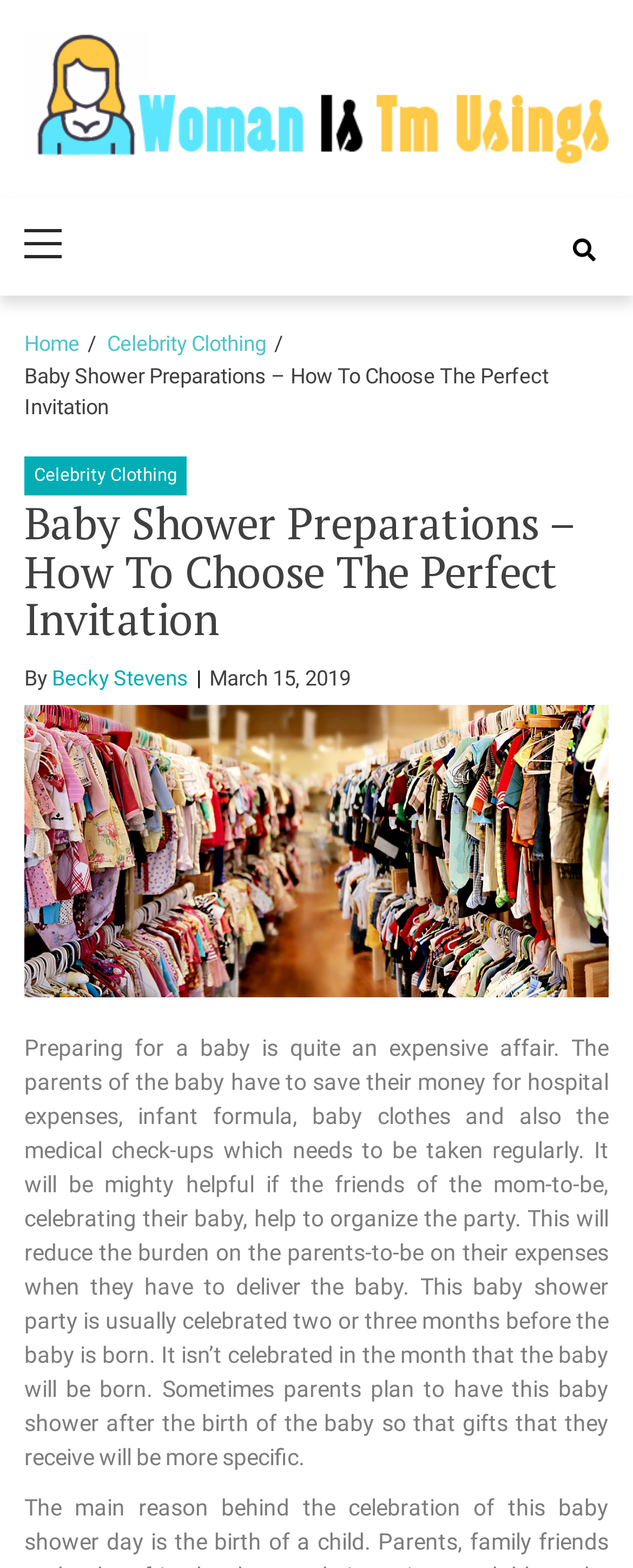Respond to the following question with a brief word or phrase:
When is a baby shower party usually celebrated?

Two or three months before the baby is born